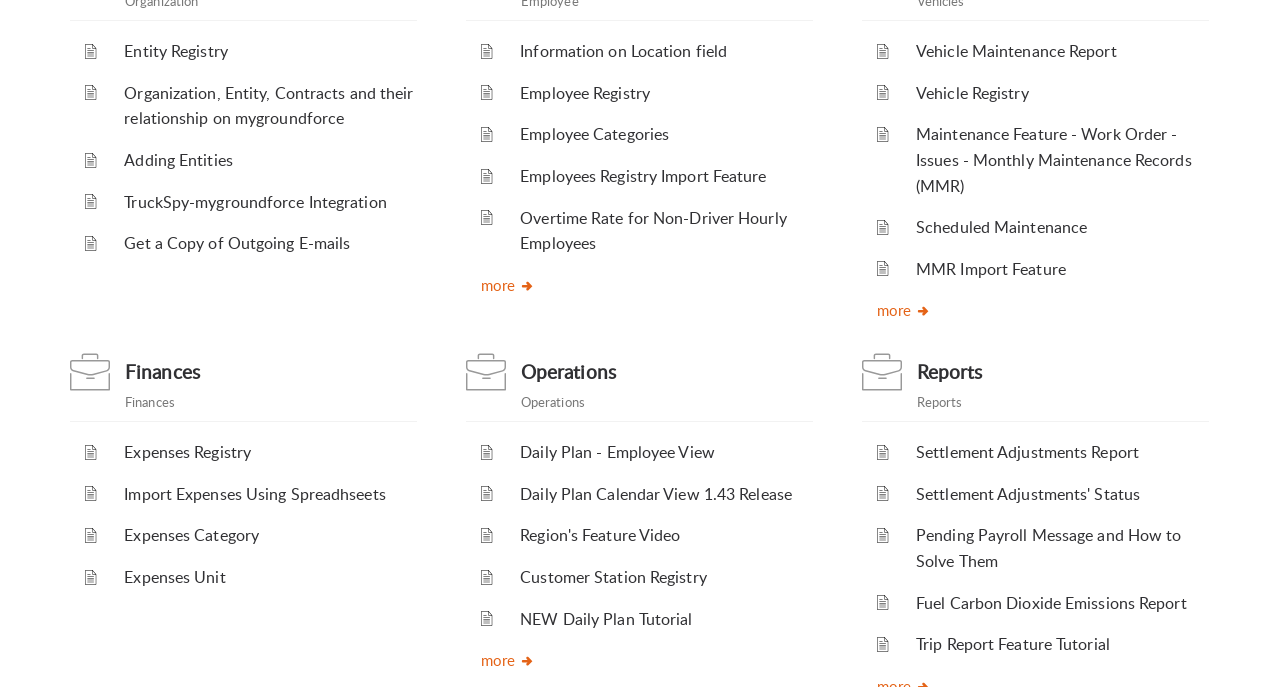Locate the bounding box coordinates of the clickable part needed for the task: "View Vehicle Maintenance Report".

[0.716, 0.059, 0.872, 0.091]